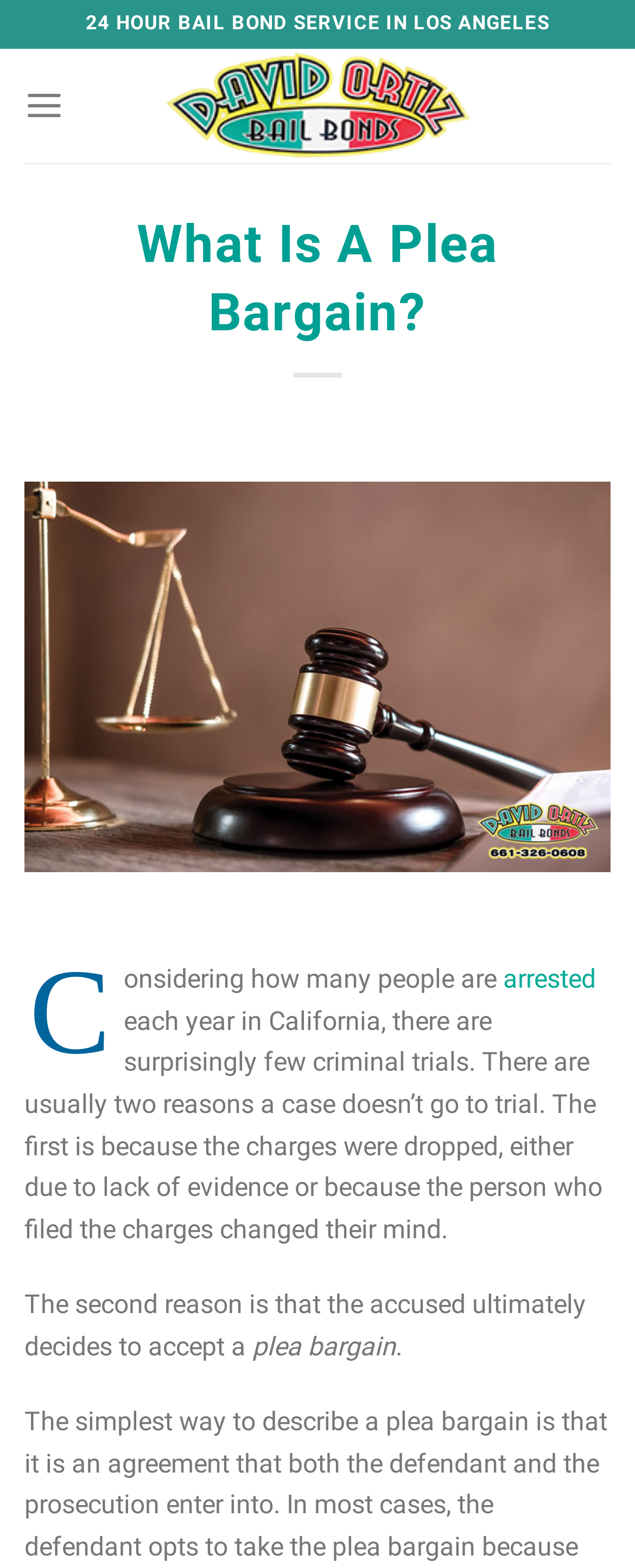Can you identify and provide the main heading of the webpage?

What Is A Plea Bargain?